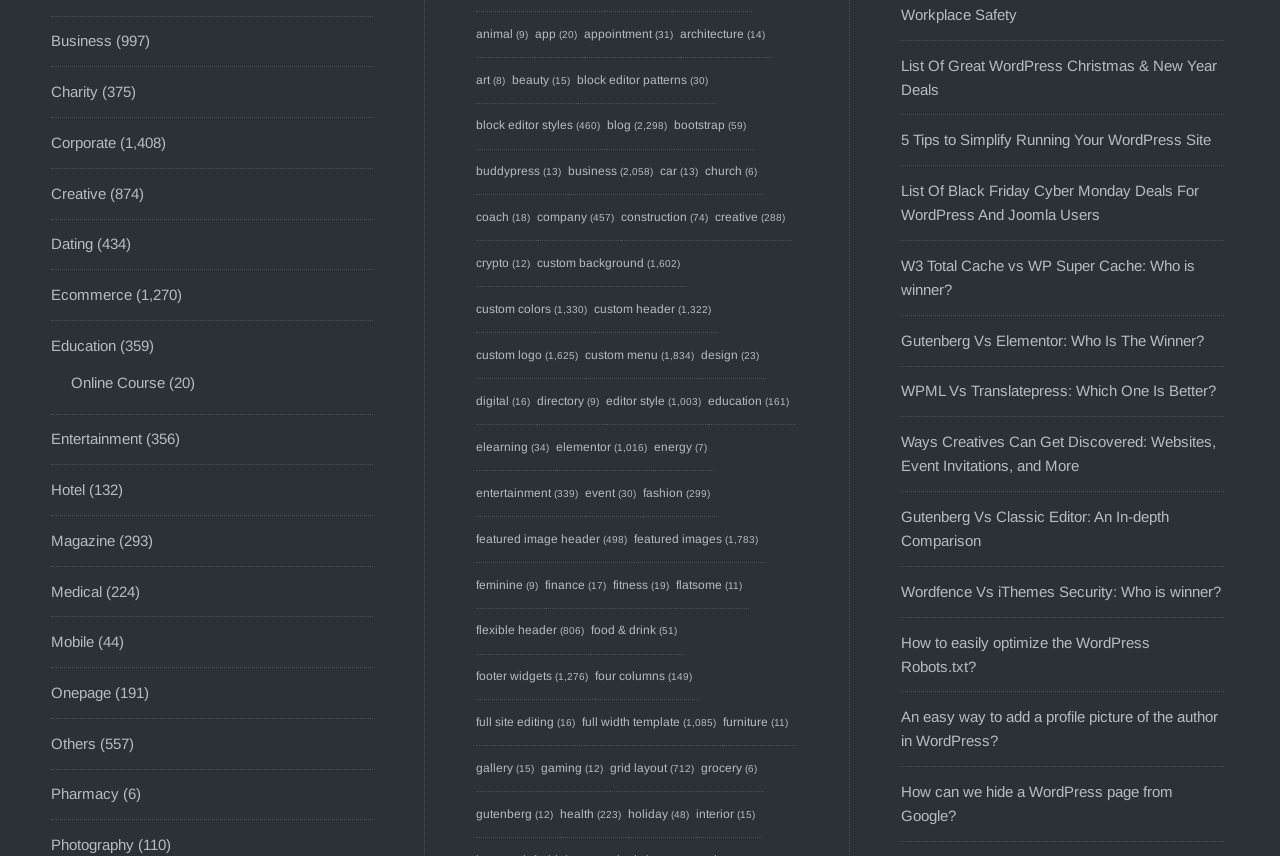What is the category with the highest number of items?
Observe the image and answer the question with a one-word or short phrase response.

Blog